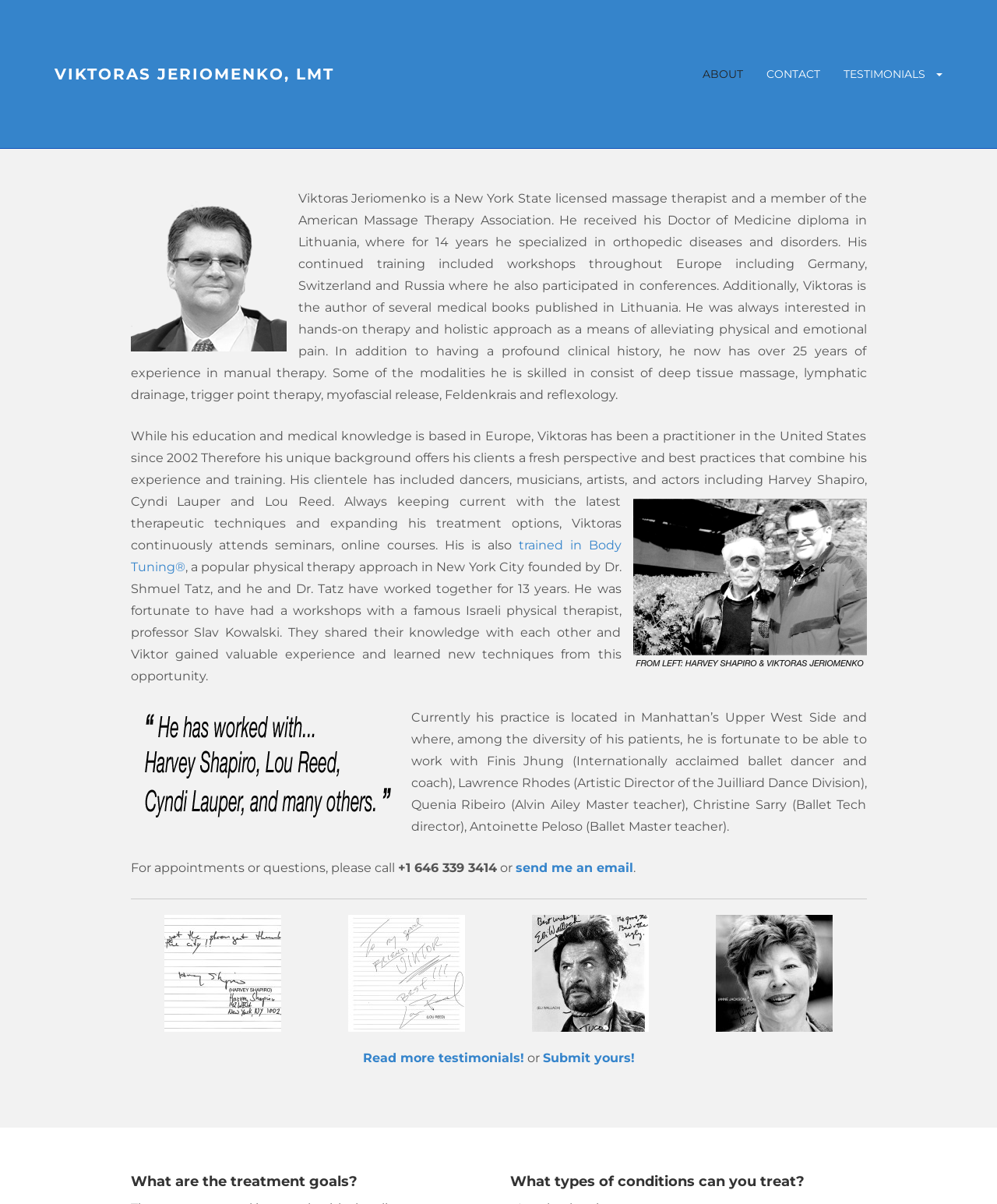Locate the bounding box coordinates of the element's region that should be clicked to carry out the following instruction: "Contact Viktoras Jeriomenko". The coordinates need to be four float numbers between 0 and 1, i.e., [left, top, right, bottom].

[0.757, 0.045, 0.834, 0.078]